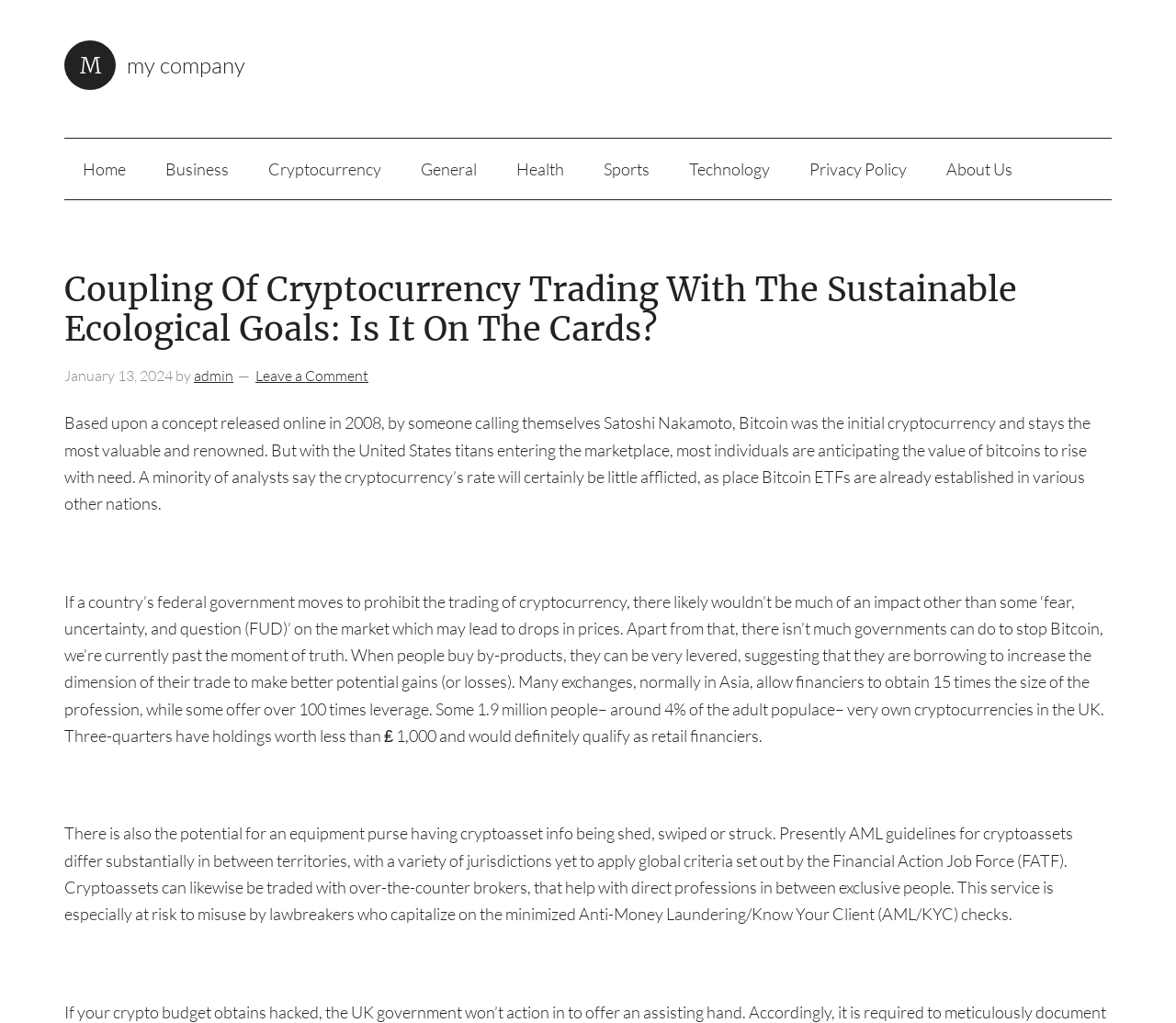Locate the bounding box coordinates of the element that needs to be clicked to carry out the instruction: "Click on the 'Home' link". The coordinates should be given as four float numbers ranging from 0 to 1, i.e., [left, top, right, bottom].

[0.055, 0.136, 0.123, 0.195]